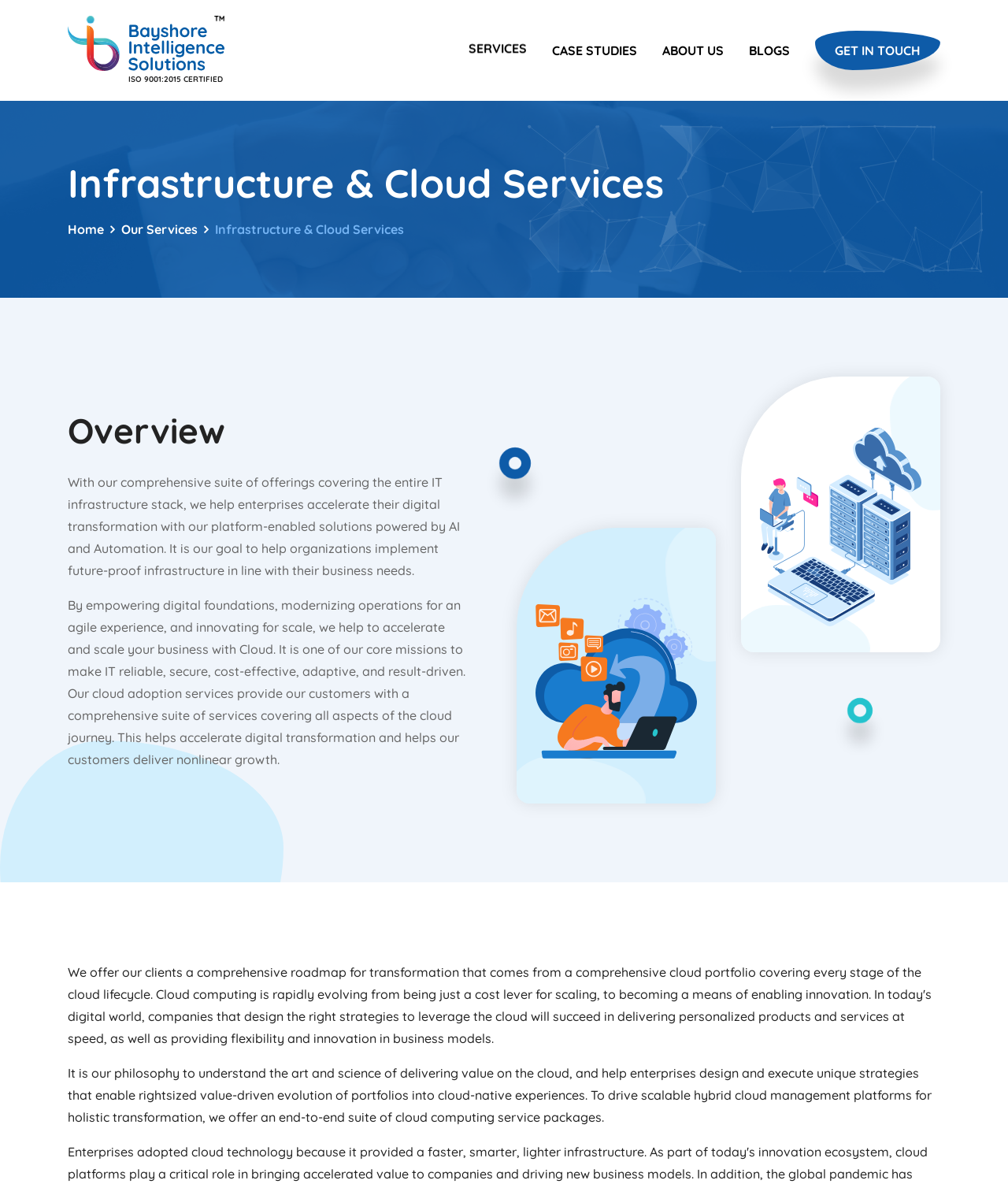Please provide a short answer using a single word or phrase for the question:
What services does the company provide?

Infrastructure & Cloud Services